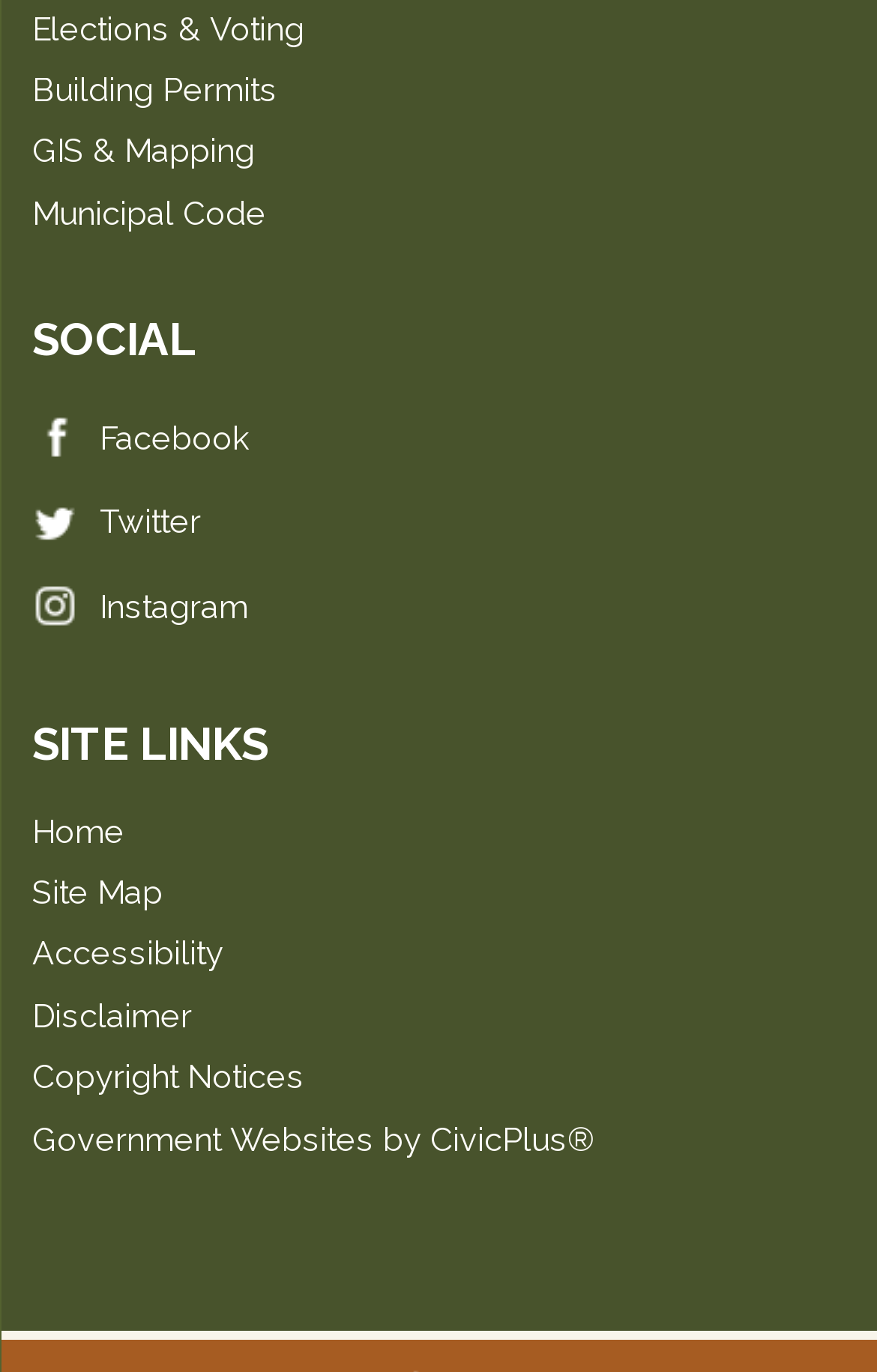Using the element description Writing & Translation, predict the bounding box coordinates for the UI element. Provide the coordinates in (top-left x, top-left y, bottom-right x, bottom-right y) format with values ranging from 0 to 1.

None